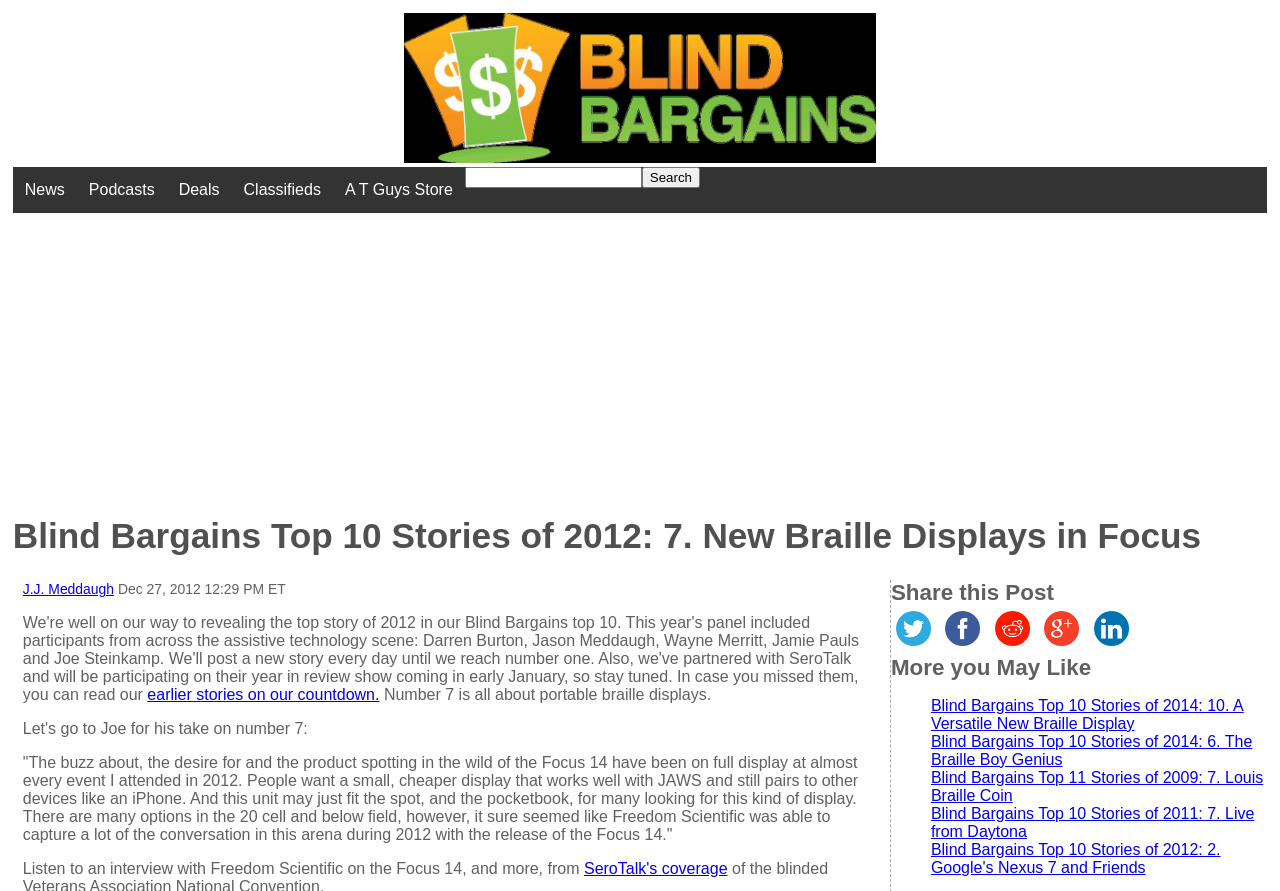Pinpoint the bounding box coordinates of the clickable element needed to complete the instruction: "Download Kushubile". The coordinates should be provided as four float numbers between 0 and 1: [left, top, right, bottom].

None